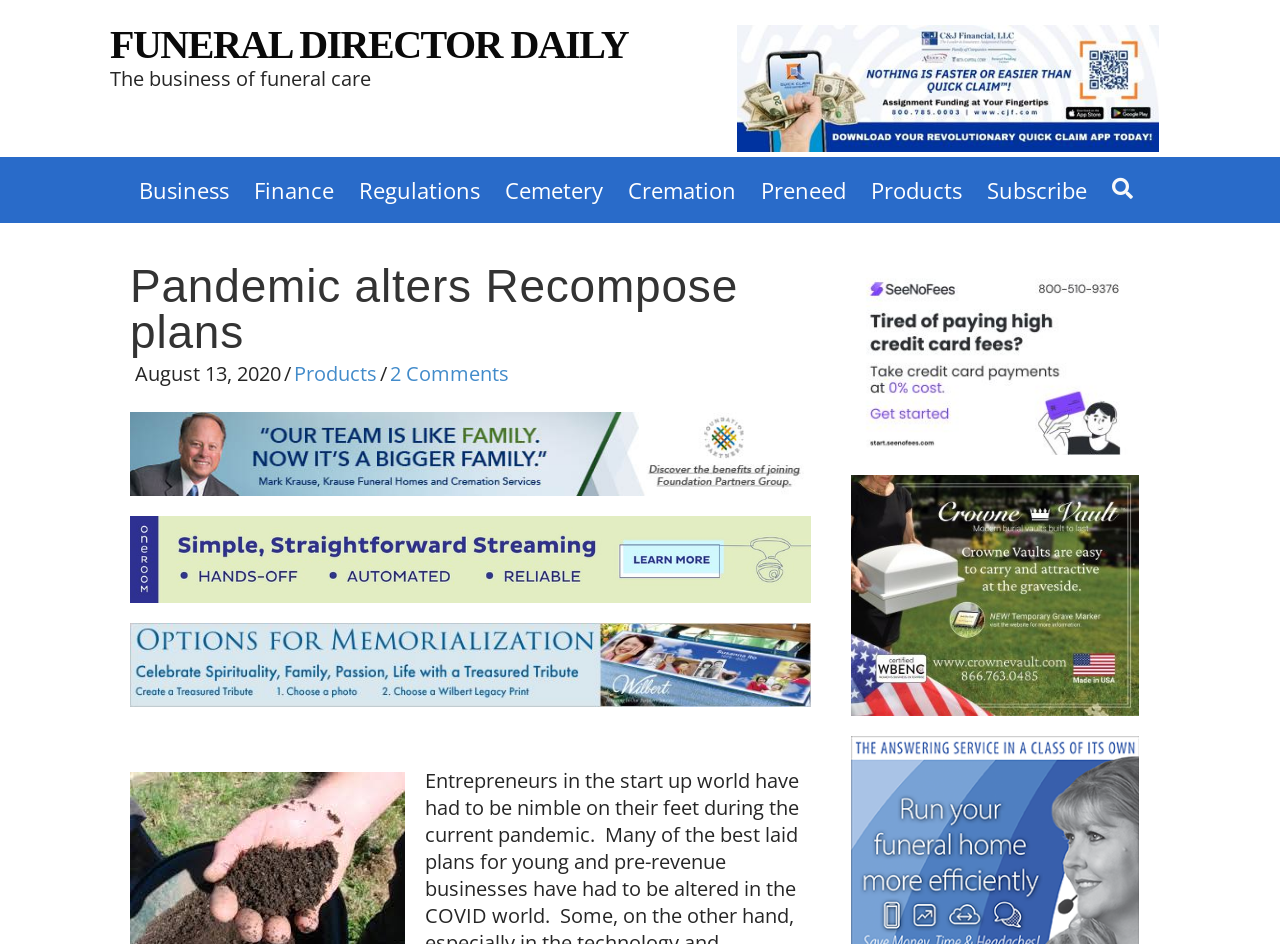Identify the text that serves as the heading for the webpage and generate it.

FUNERAL DIRECTOR DAILY